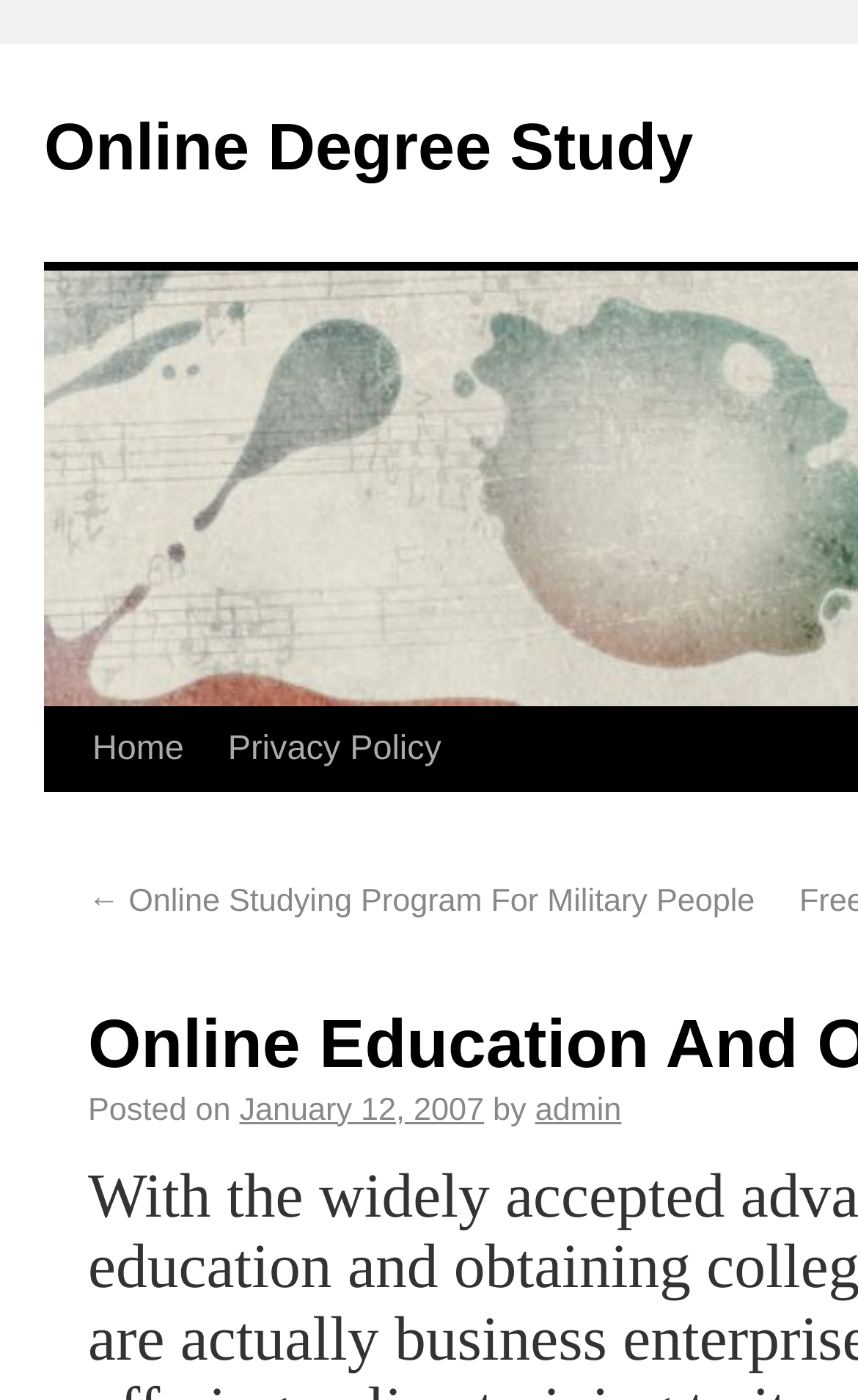What is the name of the current page?
Provide a concise answer using a single word or phrase based on the image.

Online Degree Study